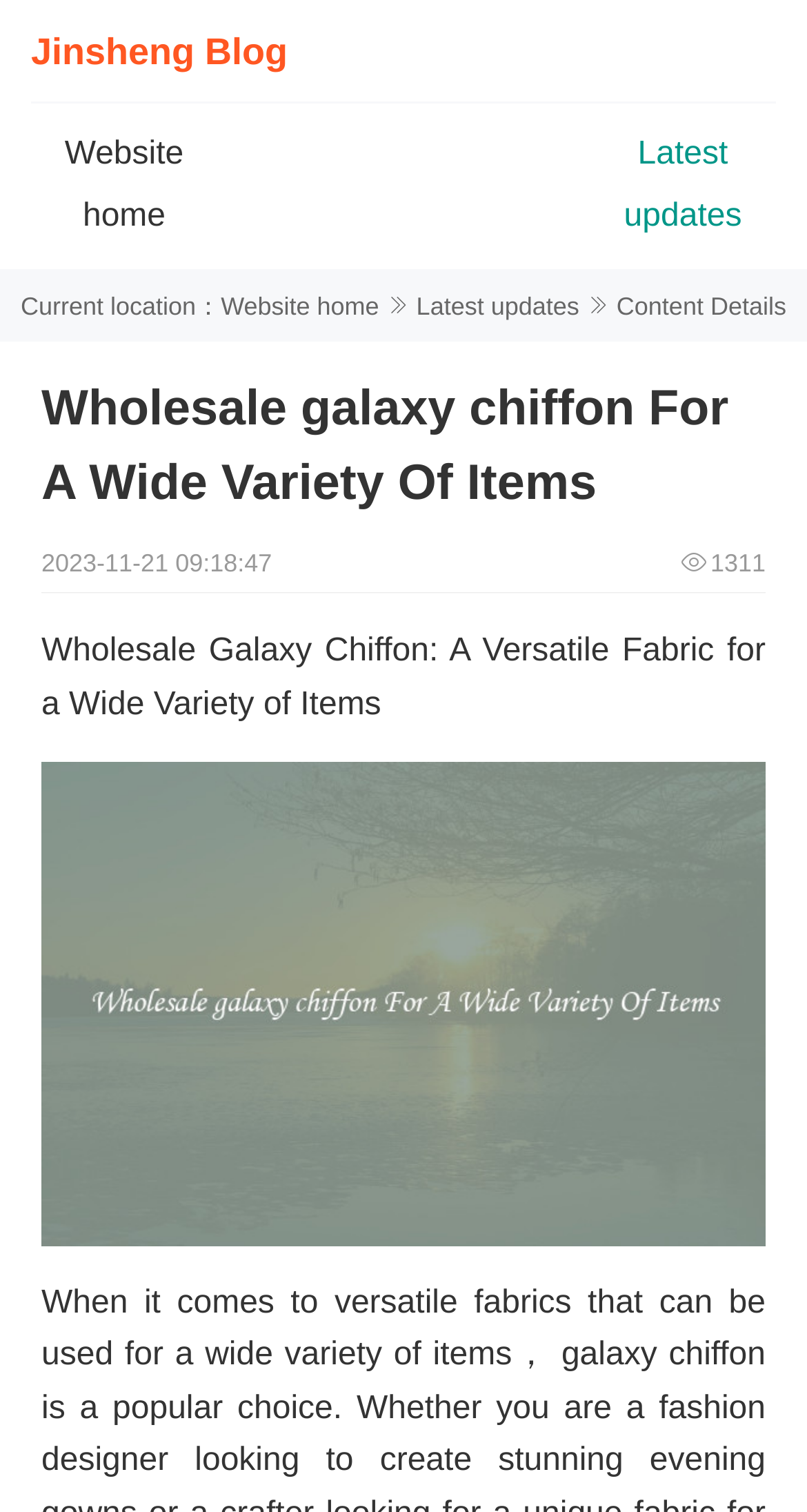Locate the heading on the webpage and return its text.

Wholesale galaxy chiffon For A Wide Variety Of Items